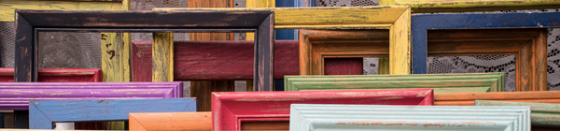Utilize the information from the image to answer the question in detail:
What is the ideal representation of this image for?

The caption suggests that the image is an ideal representation for a 'Daily Devotional' section, inviting viewers to explore the beauty in everyday objects, evoking a sense of artistry and the potential for creative expression.